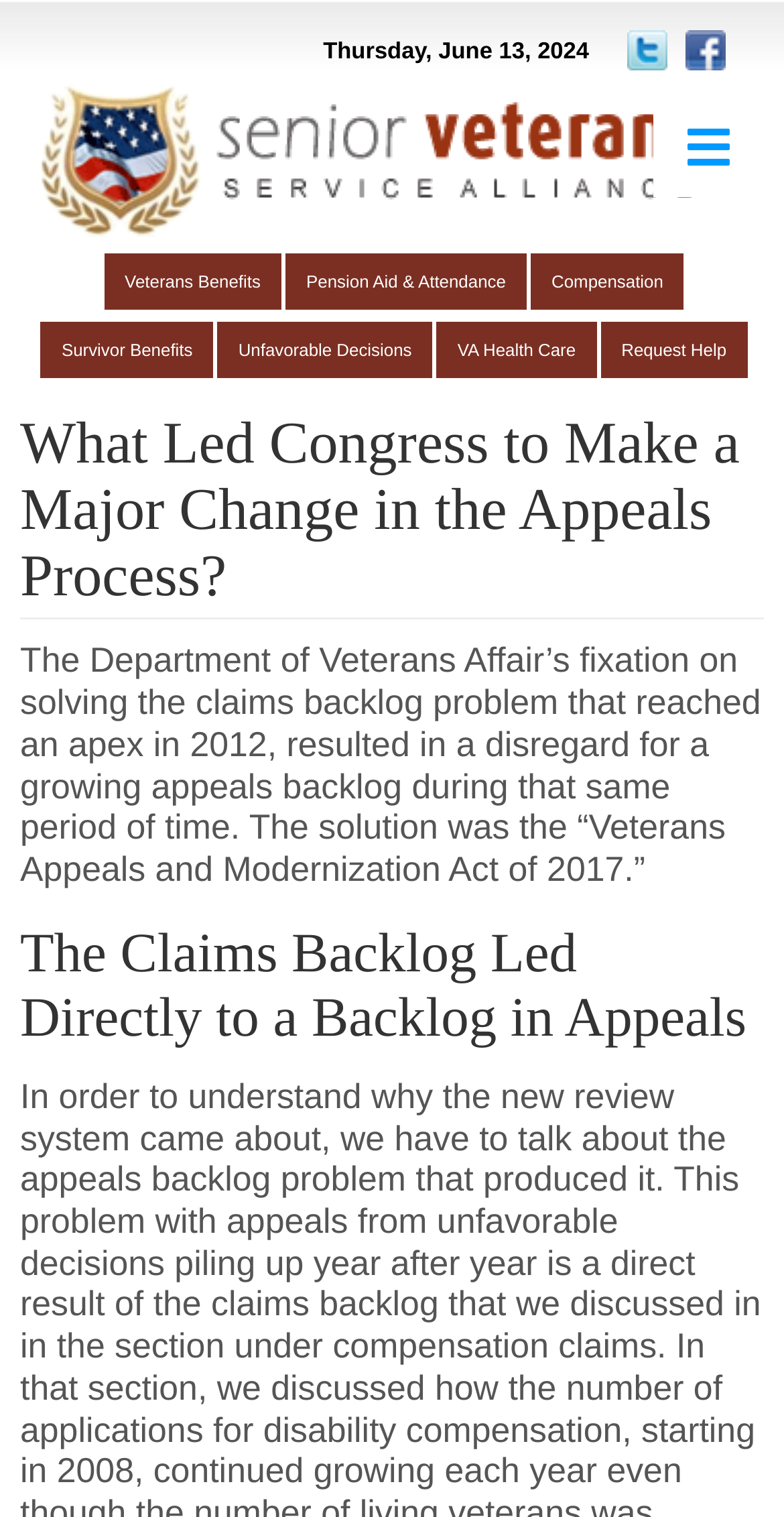What is the date mentioned at the top of the webpage?
Please give a detailed and elaborate explanation in response to the question.

I found the date 'Thursday, June 13, 2024' at the top of the webpage, which is likely the publication date of the article.